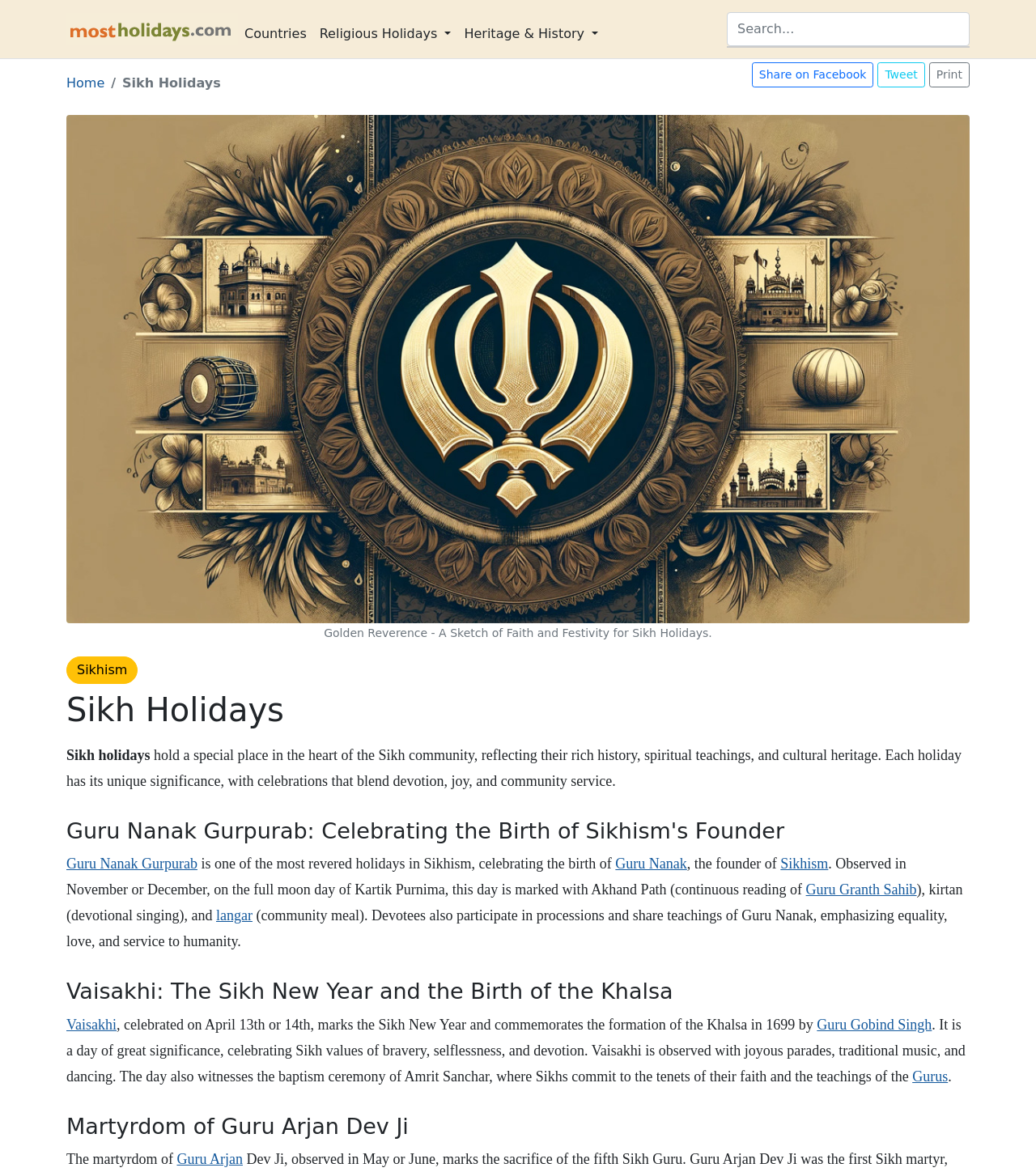What is the name of the Sikh scripture mentioned?
Look at the screenshot and provide an in-depth answer.

The Sikh scripture mentioned on the webpage is Guru Granth Sahib, which is described as being read continuously during the celebration of Guru Nanak Gurpurab.